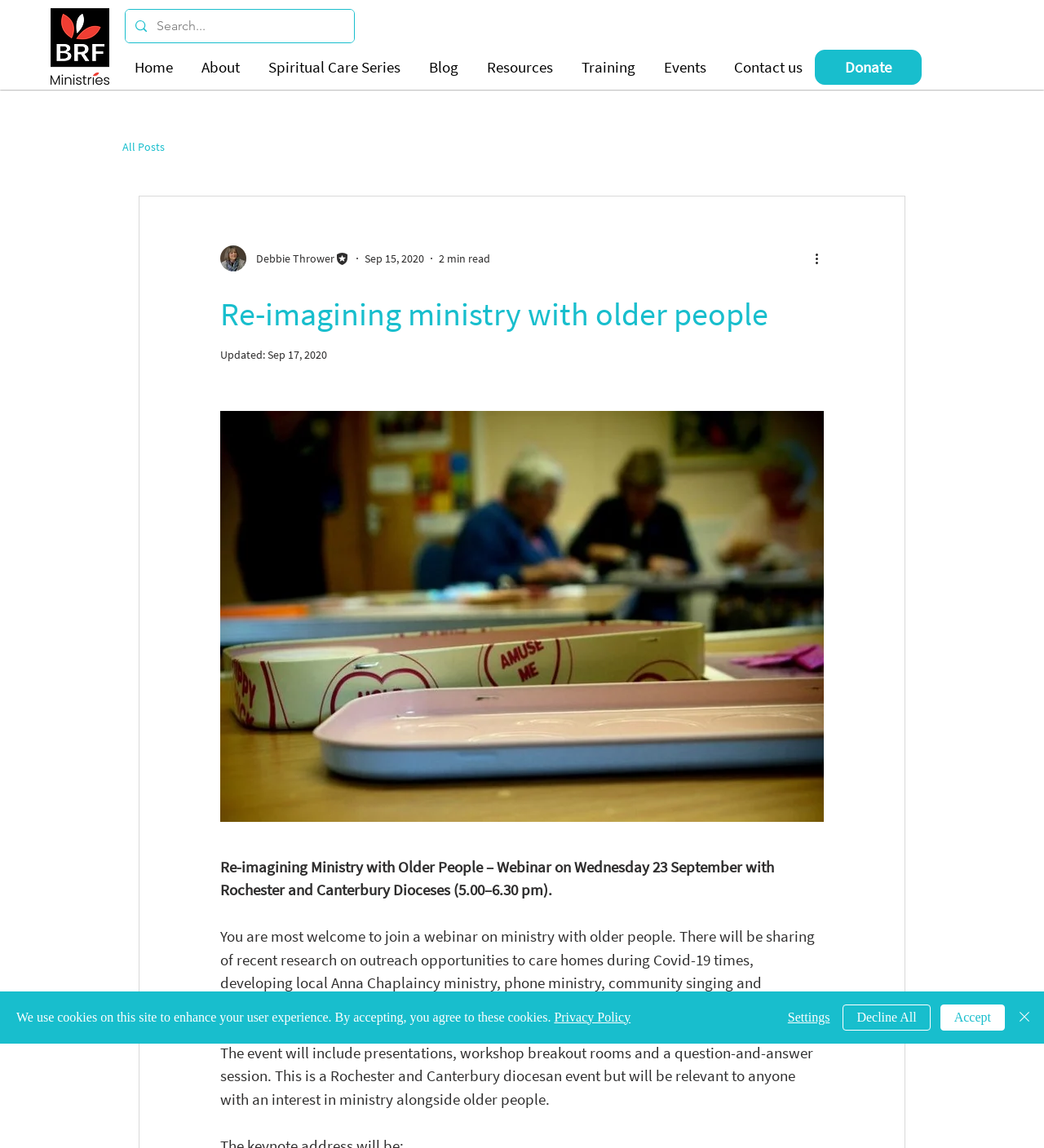Identify the main heading from the webpage and provide its text content.

Re-imagining ministry with older people